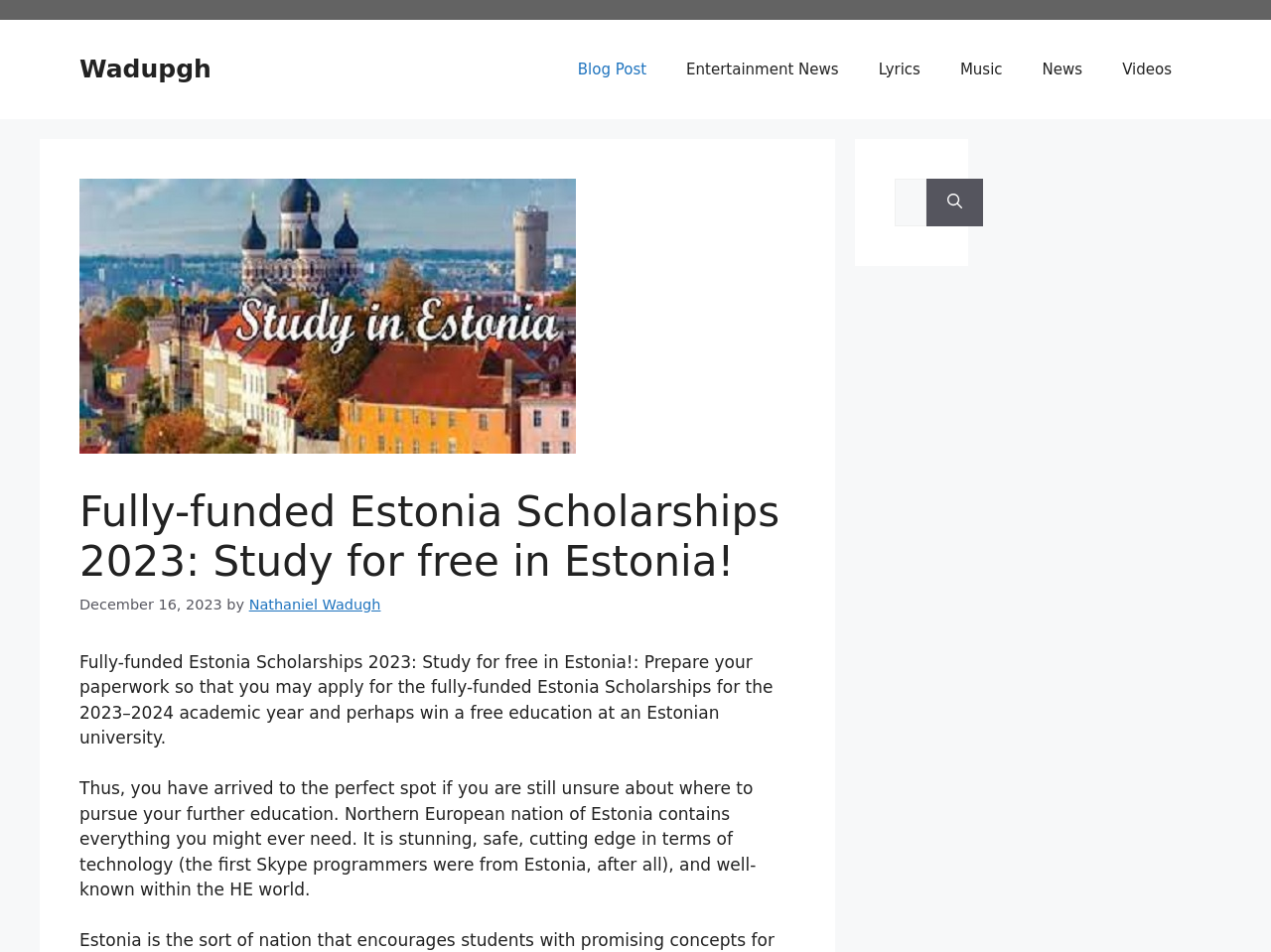Identify the bounding box coordinates of the element to click to follow this instruction: 'Read the article by Nathaniel Wadugh'. Ensure the coordinates are four float values between 0 and 1, provided as [left, top, right, bottom].

[0.196, 0.627, 0.3, 0.643]